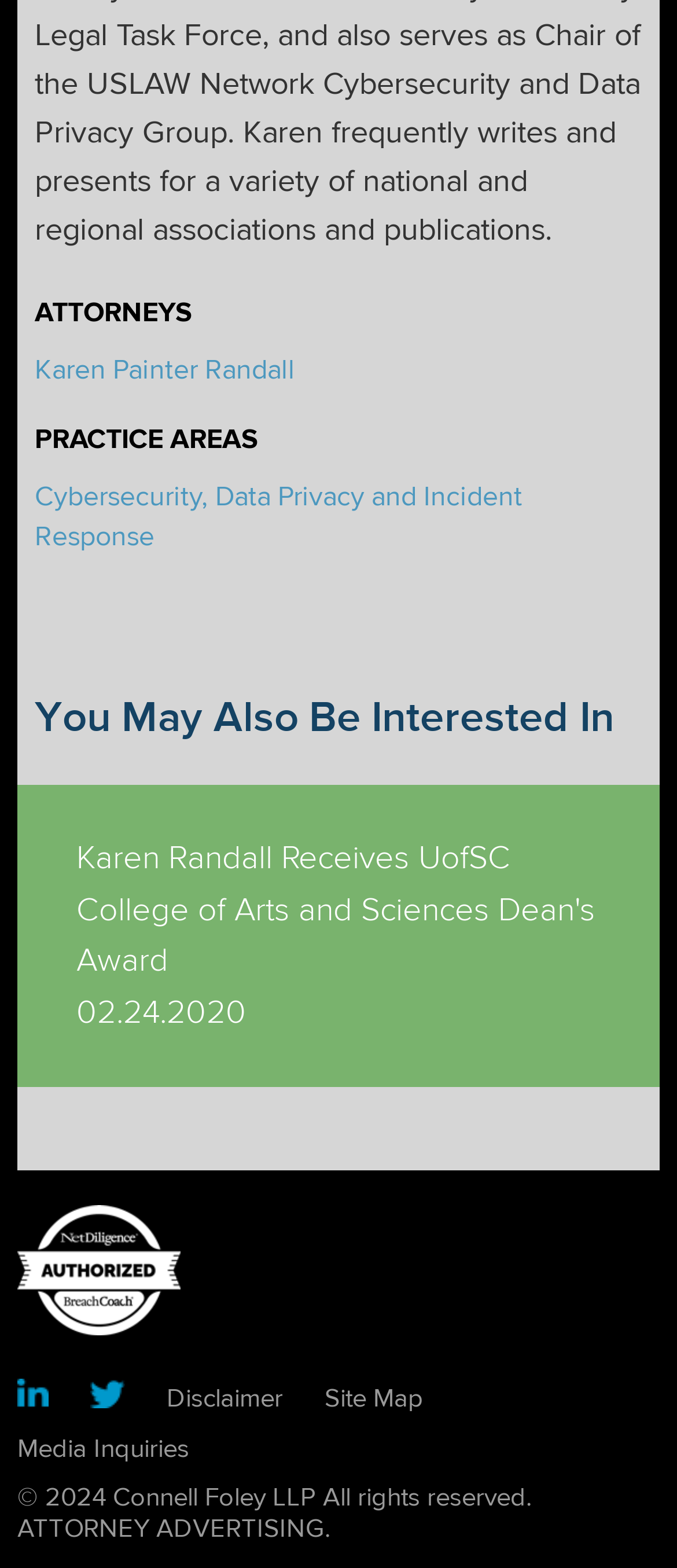Identify the bounding box coordinates of the element to click to follow this instruction: 'Read the news about 'Karen Randall Receives UofSC College of Arts and Sciences Dean's Award''. Ensure the coordinates are four float values between 0 and 1, provided as [left, top, right, bottom].

[0.113, 0.535, 0.879, 0.625]